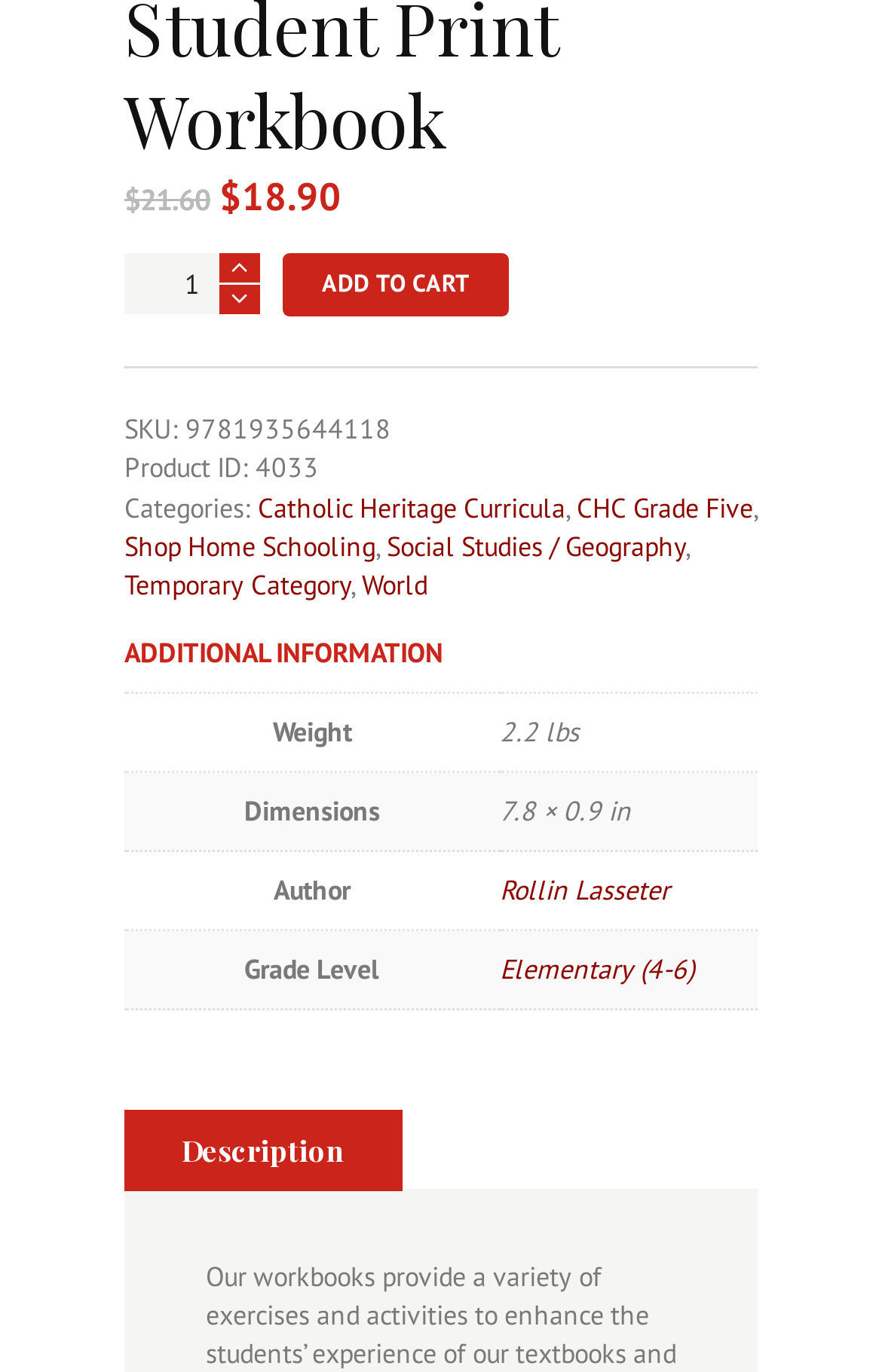Who is the author of the product?
Using the image as a reference, give a one-word or short phrase answer.

Rollin Lasseter